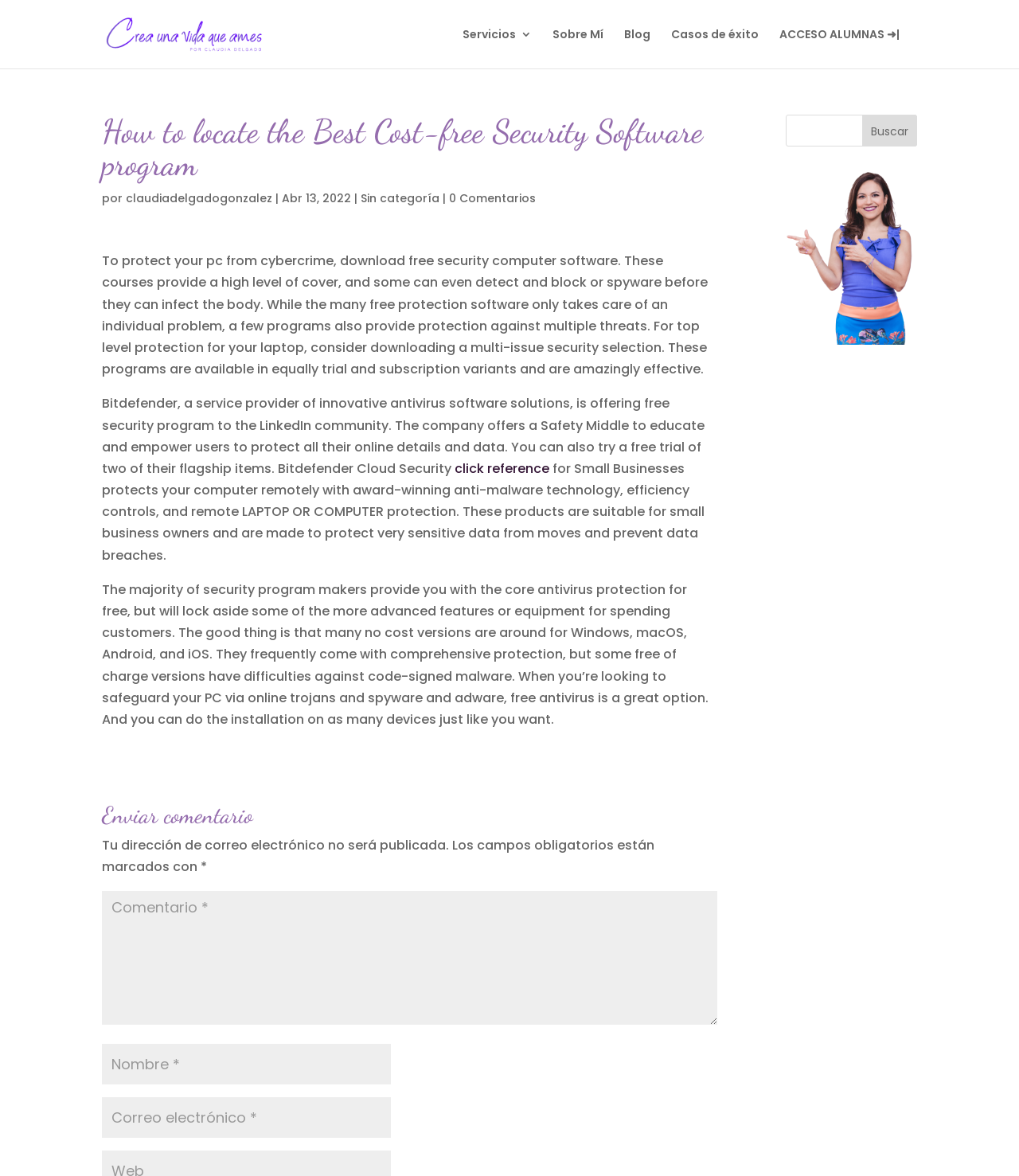What is the purpose of the text box at the bottom of the page?
From the image, respond with a single word or phrase.

To enter a comment